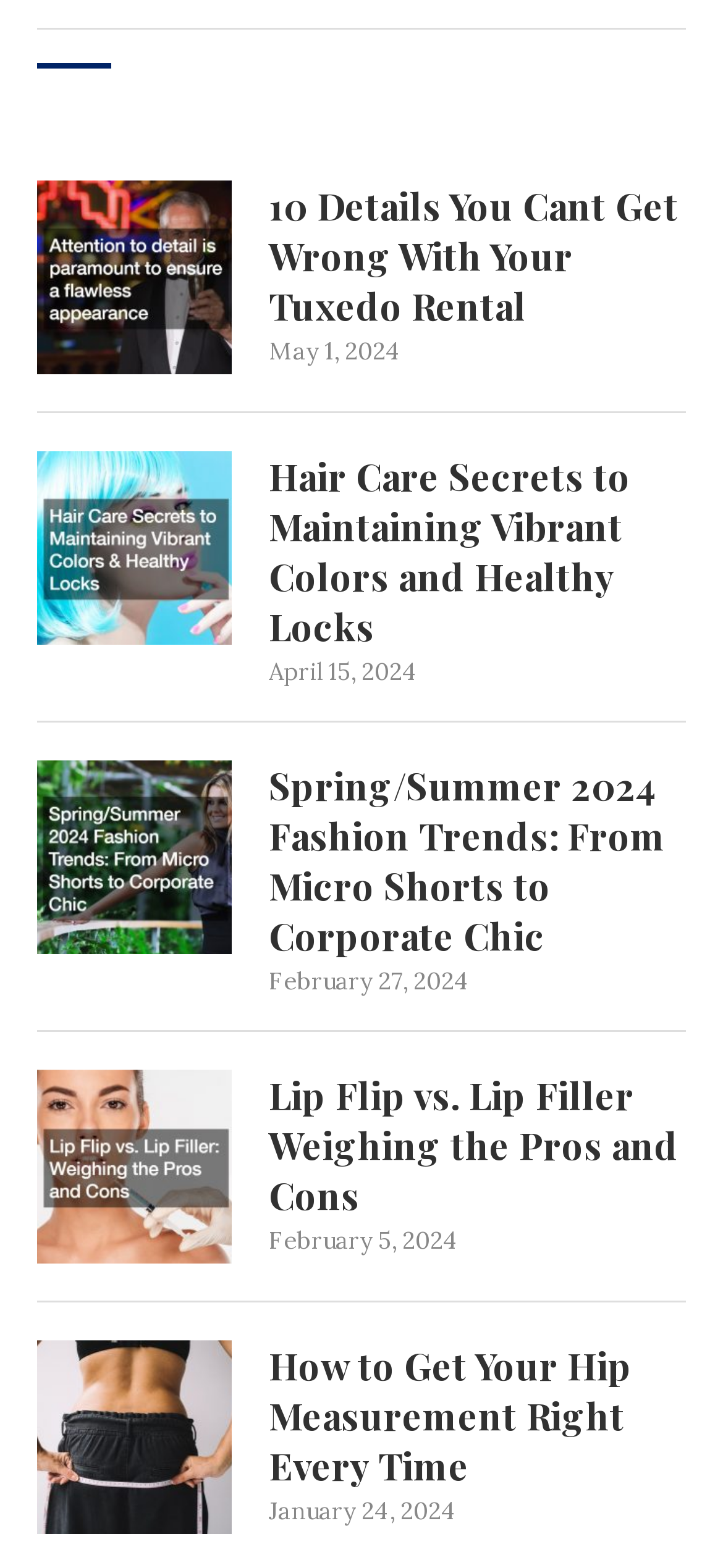Show the bounding box coordinates of the element that should be clicked to complete the task: "explore spring summer 2024 fashion trends".

[0.372, 0.485, 0.921, 0.613]